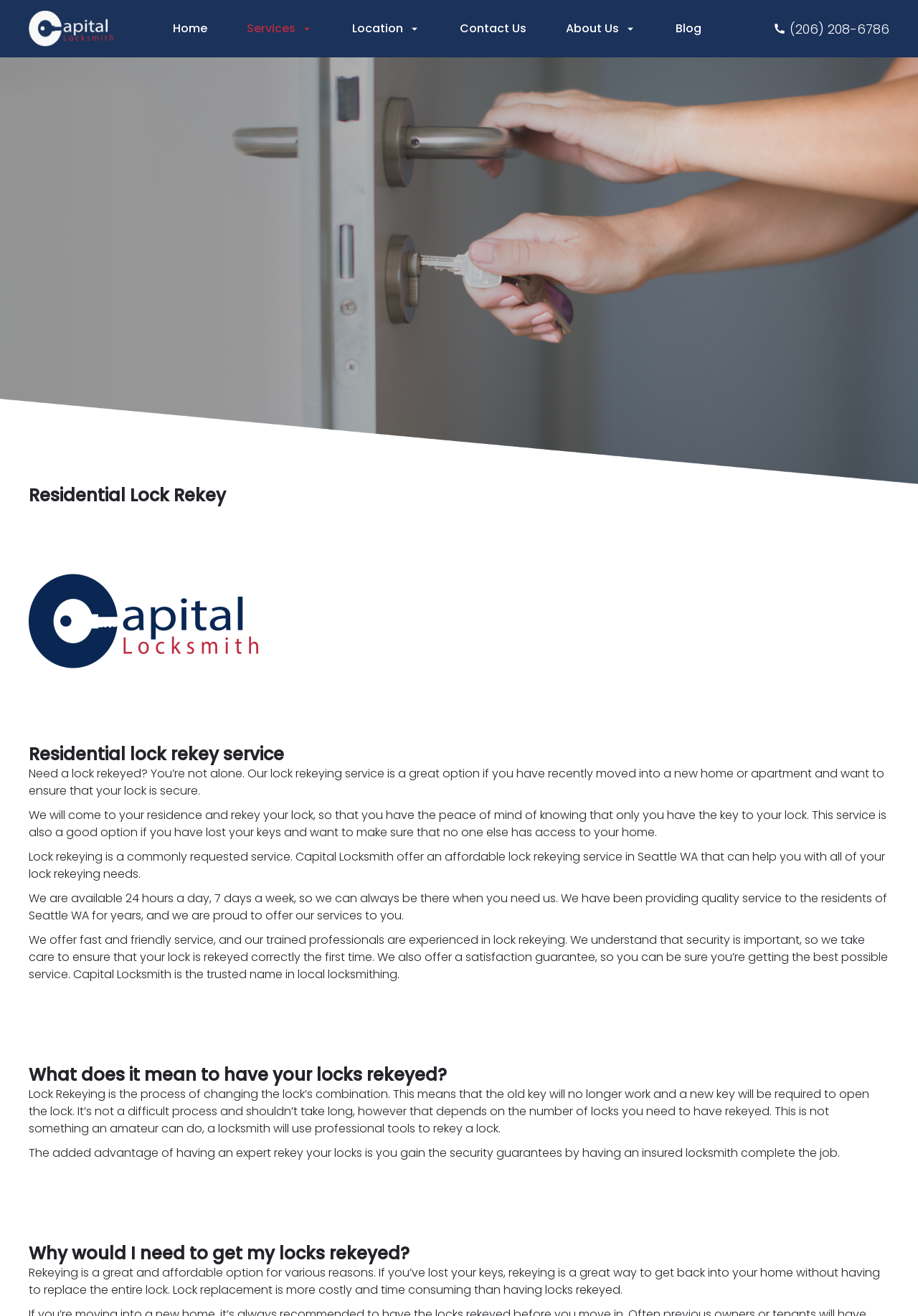Using floating point numbers between 0 and 1, provide the bounding box coordinates in the format (top-left x, top-left y, bottom-right x, bottom-right y). Locate the UI element described here: (206) 208-6786

[0.842, 0.014, 0.969, 0.029]